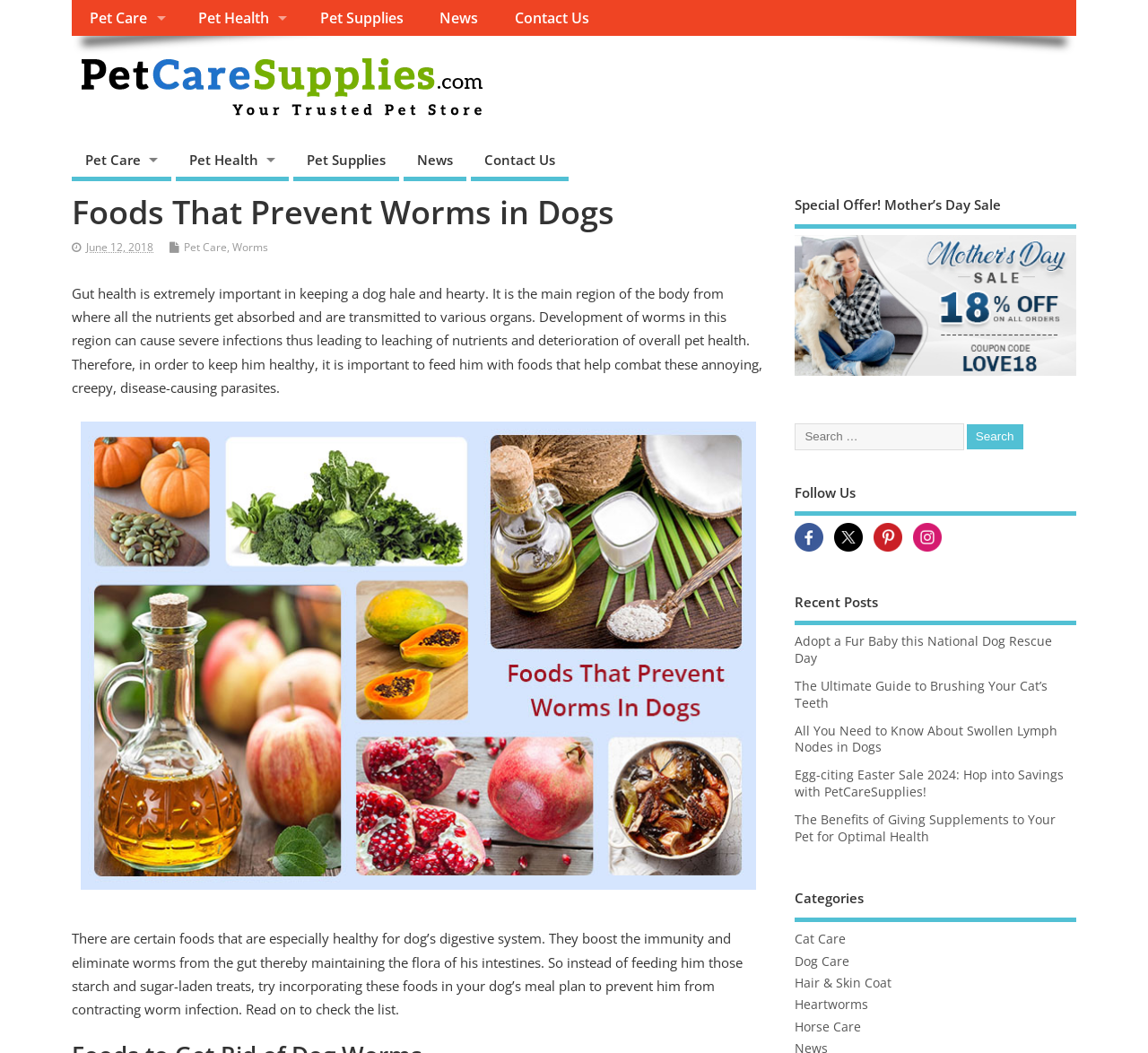Determine the bounding box of the UI element mentioned here: "name="s" placeholder="Search …" title="Search for:"". The coordinates must be in the format [left, top, right, bottom] with values ranging from 0 to 1.

[0.693, 0.402, 0.84, 0.428]